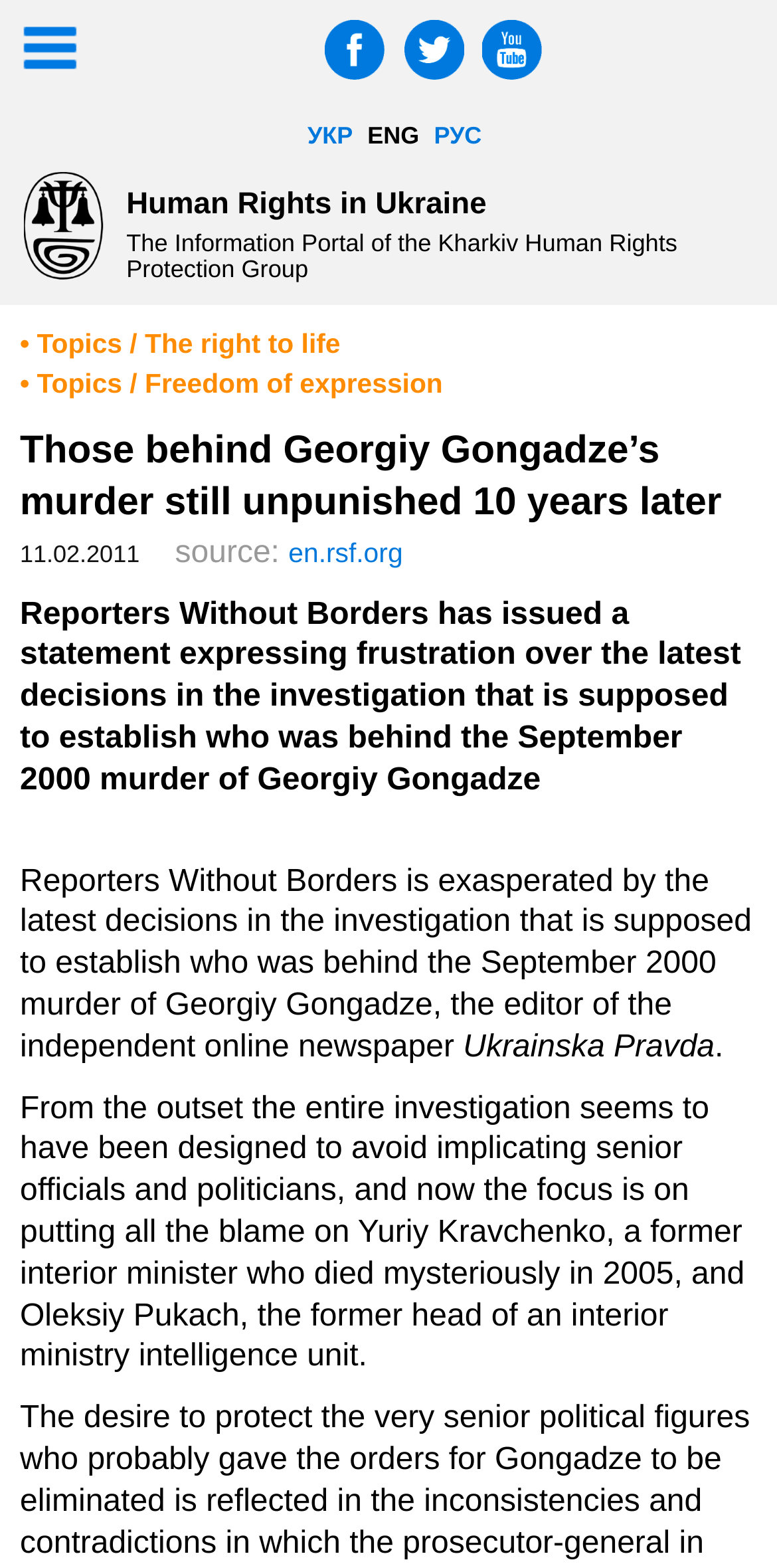What is the name of the online newspaper mentioned in the article?
Look at the image and respond to the question as thoroughly as possible.

The article mentions Ukrainska Pravda as the independent online newspaper that Georgiy Gongadze was the editor of.